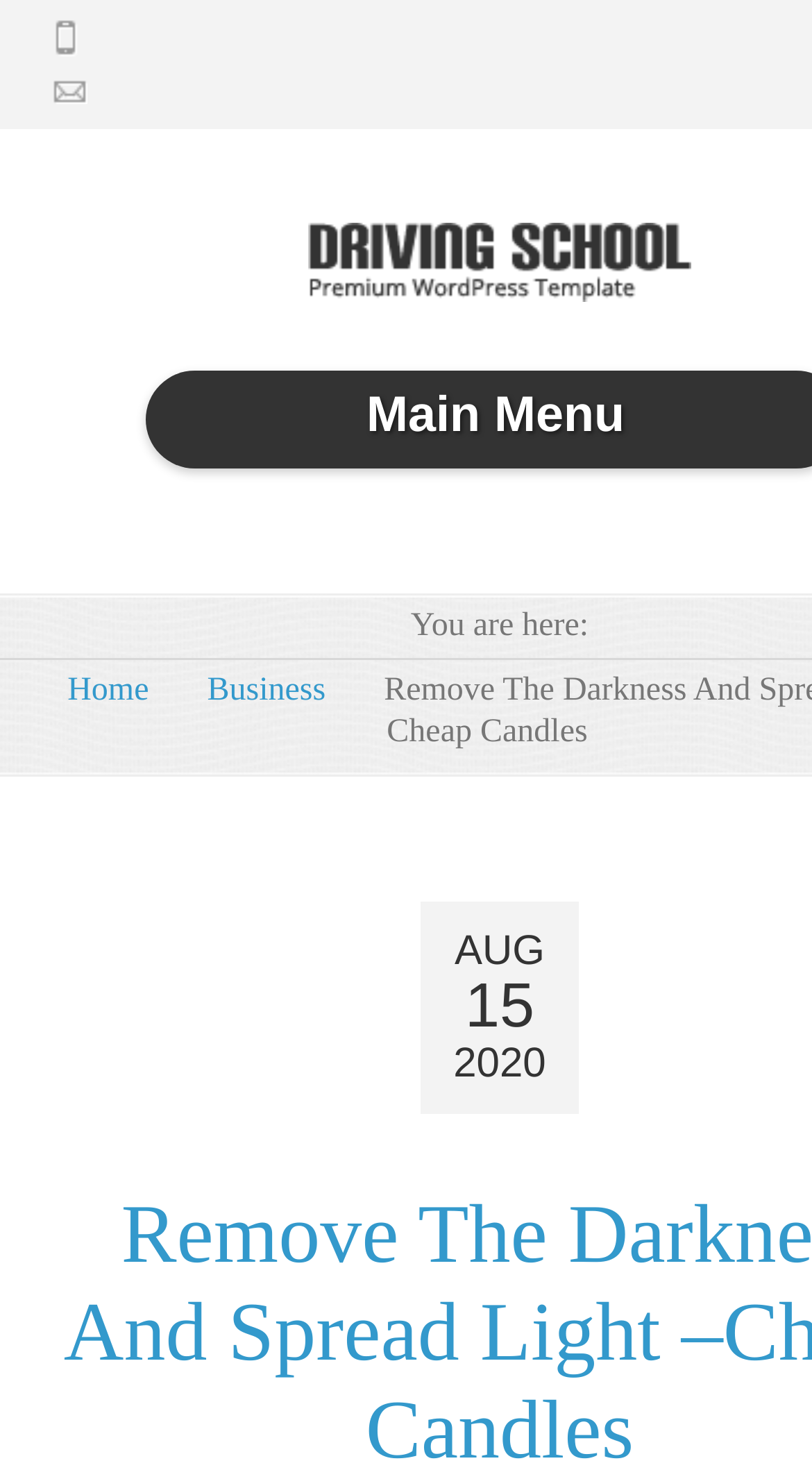Identify and provide the title of the webpage.

Remove The Darkness And Spread Light –Cheap Candles